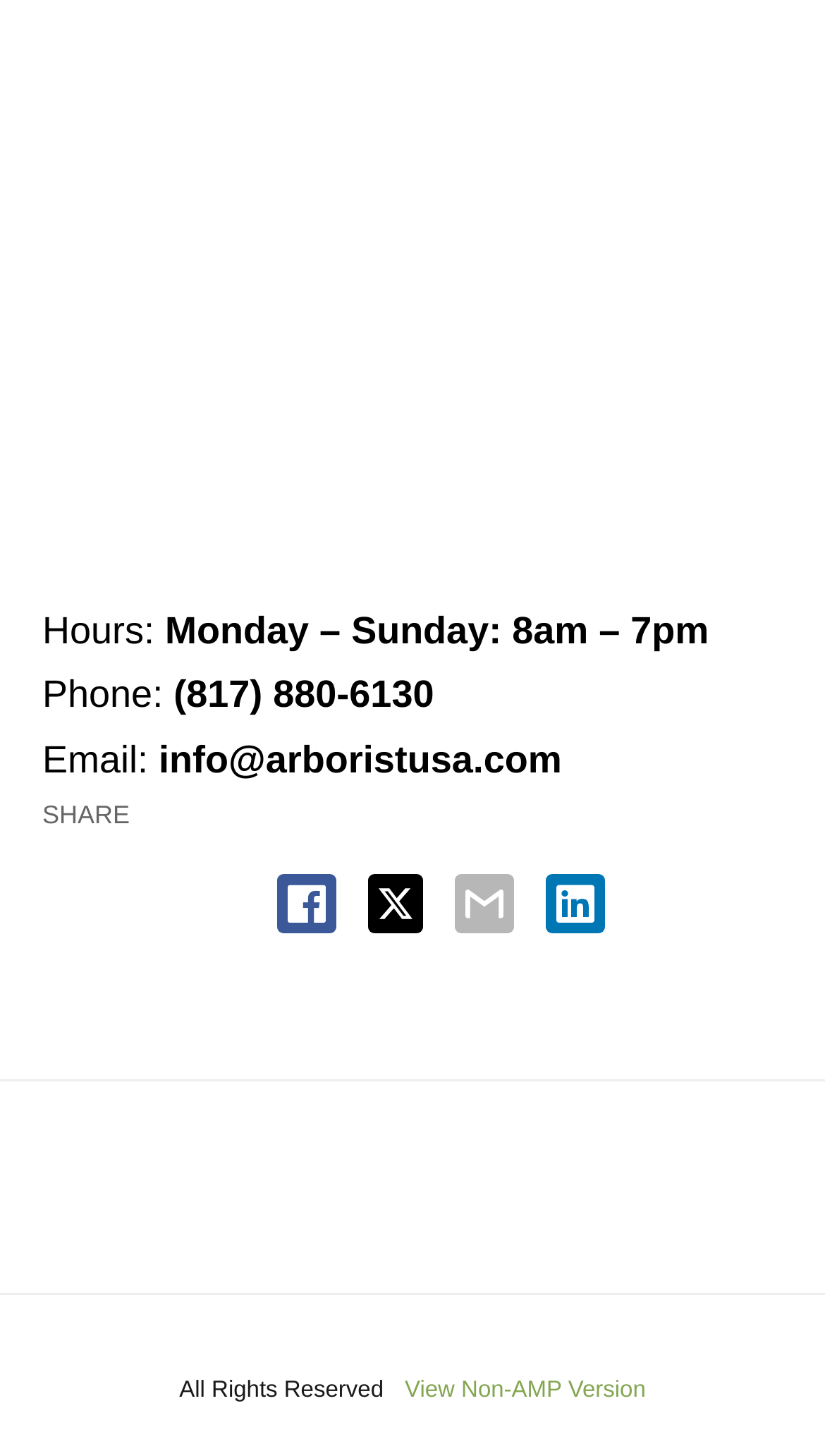Observe the image and answer the following question in detail: What is the phone number?

I found the phone number by looking at the text 'Phone:' and its corresponding value '(817) 880-6130' which is located below the business hours.